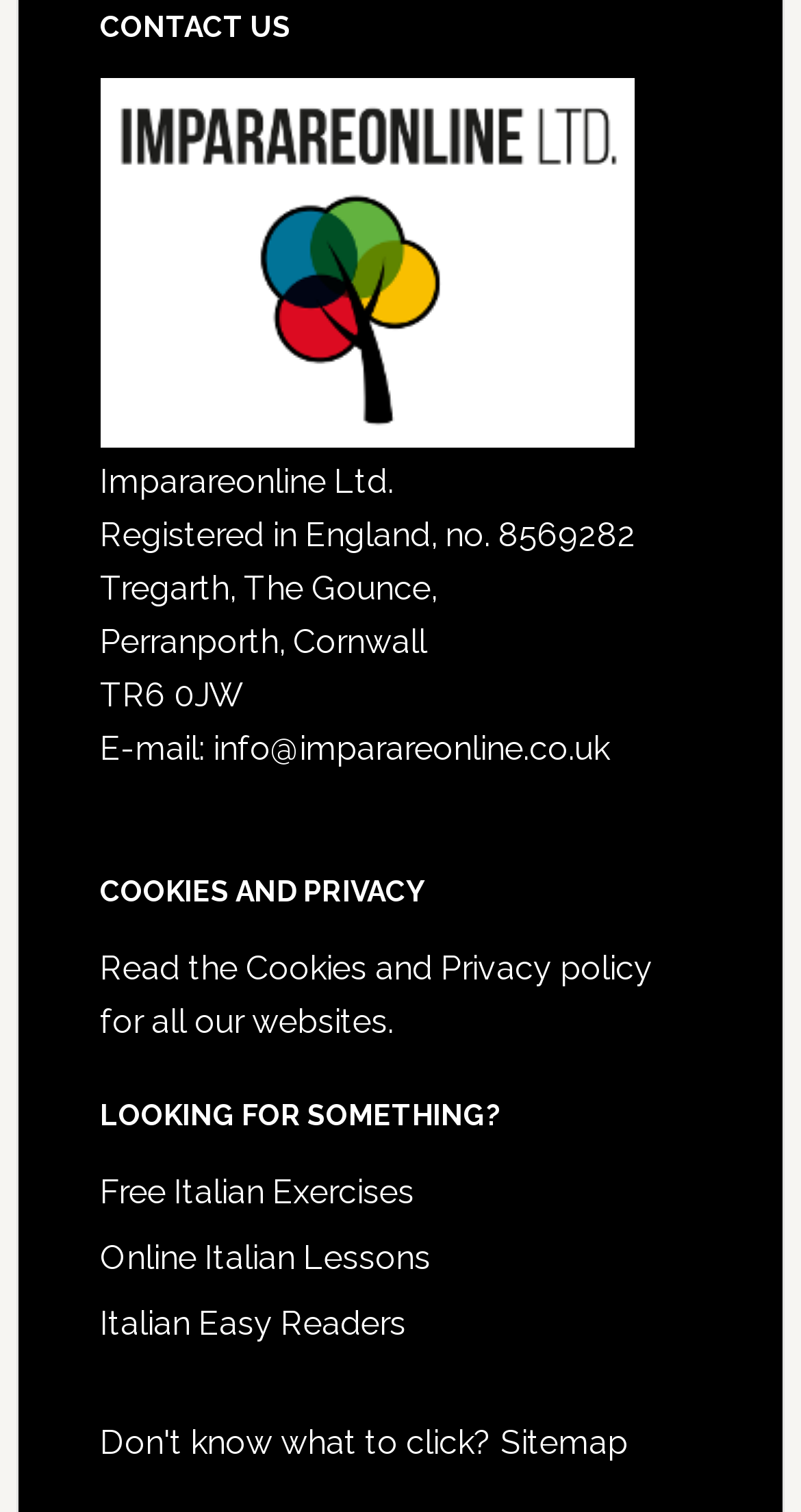Provide a one-word or short-phrase answer to the question:
How many links are available under 'LOOKING FOR SOMETHING?'

3